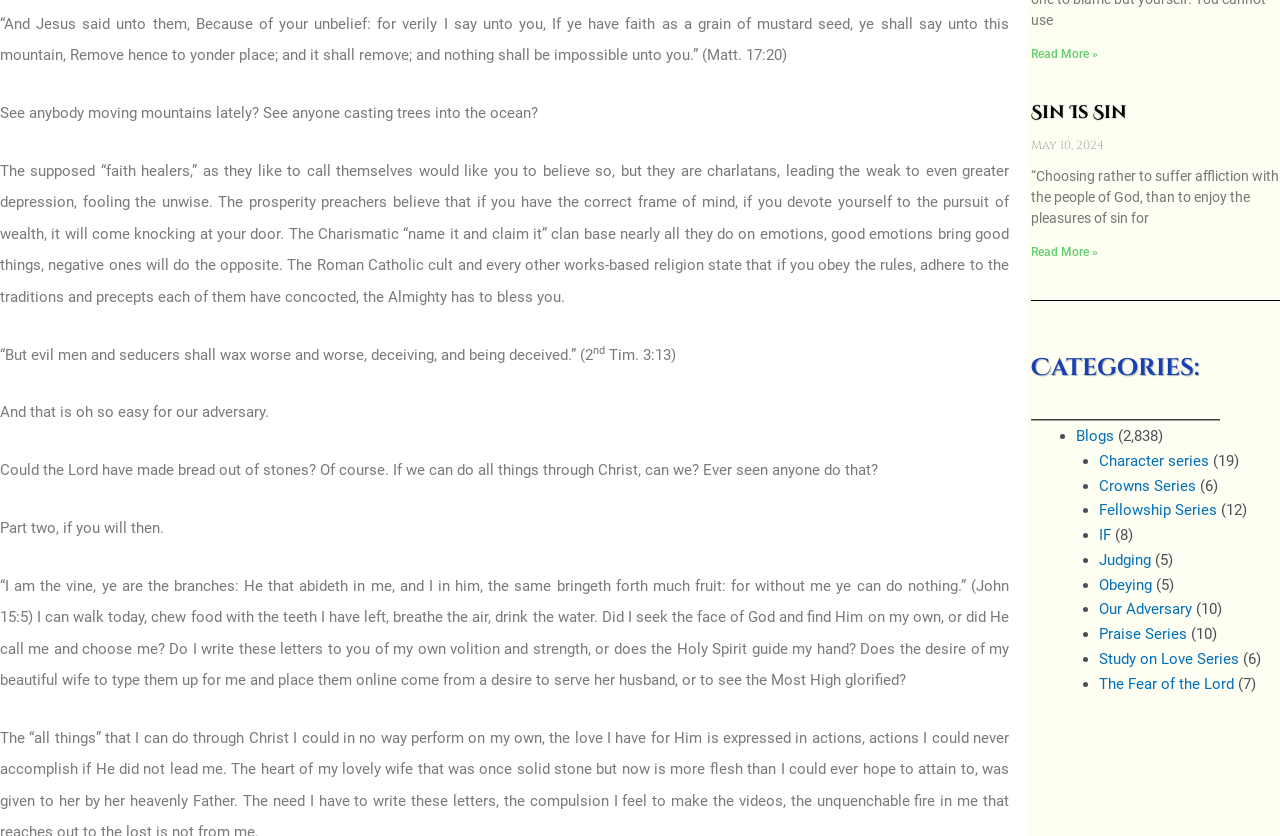Identify the bounding box coordinates of the area that should be clicked in order to complete the given instruction: "Read more about Are You Acting?". The bounding box coordinates should be four float numbers between 0 and 1, i.e., [left, top, right, bottom].

[0.805, 0.056, 0.858, 0.072]